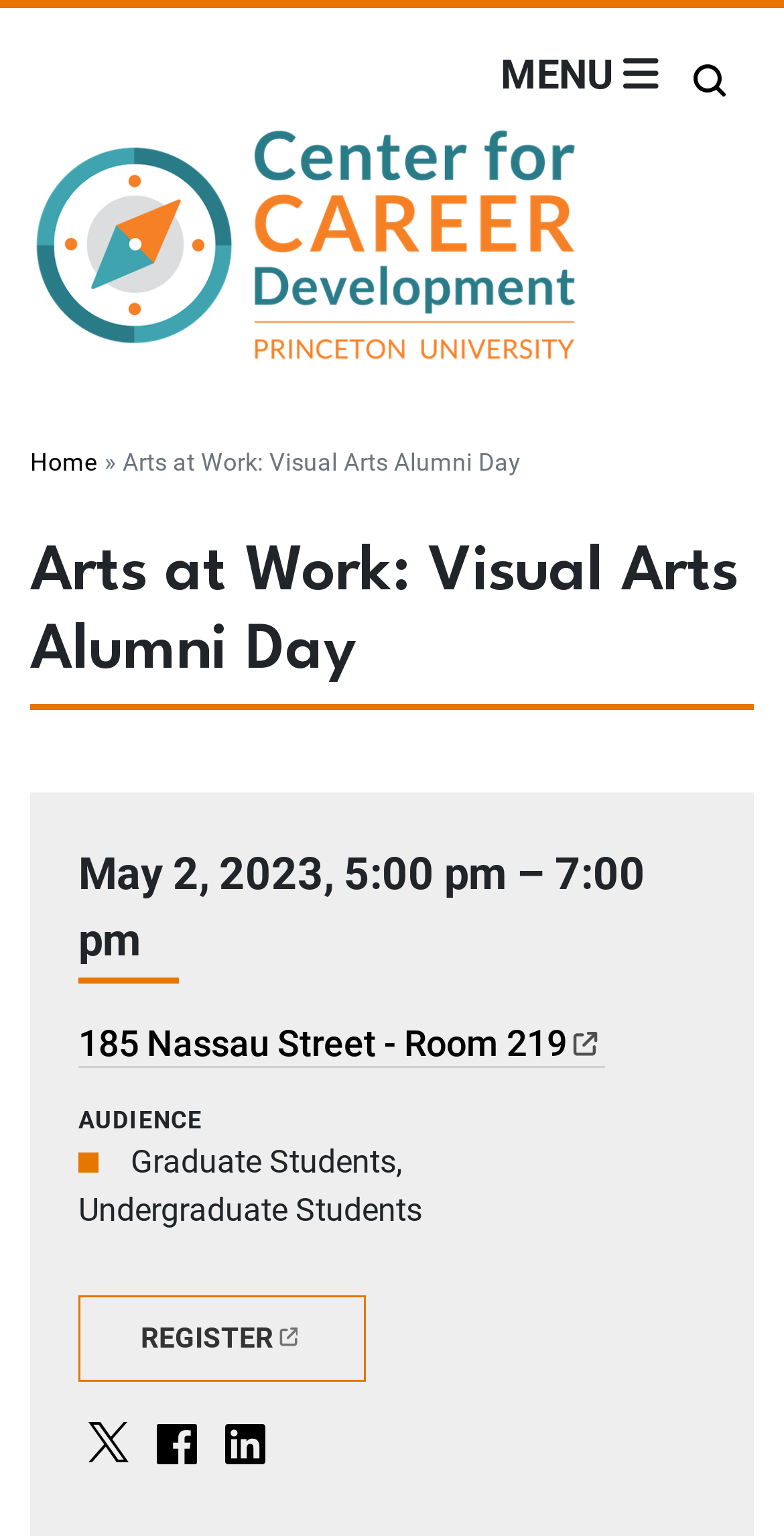Locate the bounding box coordinates of the element to click to perform the following action: 'search something'. The coordinates should be given as four float values between 0 and 1, in the form of [left, top, right, bottom].

[0.869, 0.041, 0.941, 0.064]